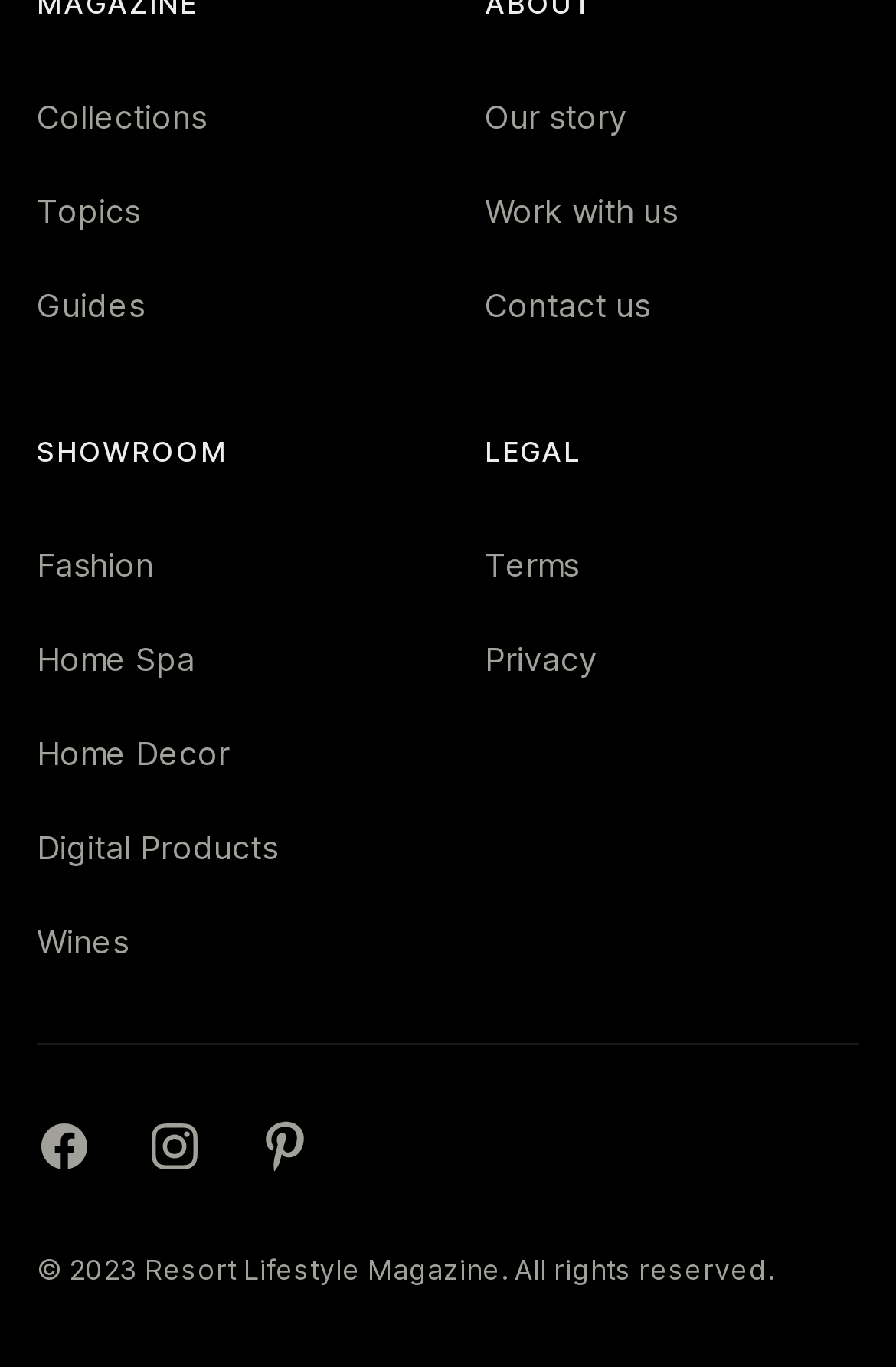Respond with a single word or phrase to the following question: How many categories are in the SHOWROOM section?

6